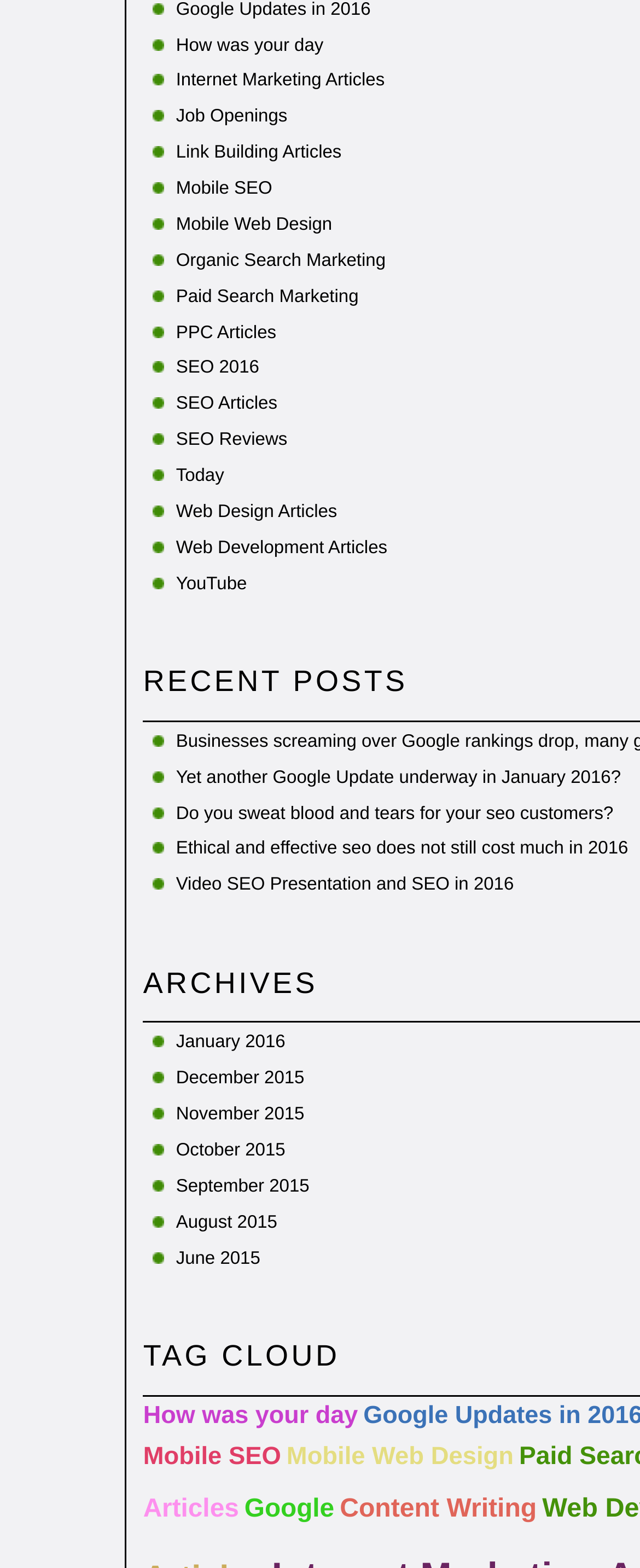Find the bounding box coordinates of the area to click in order to follow the instruction: "Check 'January 2016'".

[0.275, 0.659, 0.446, 0.671]